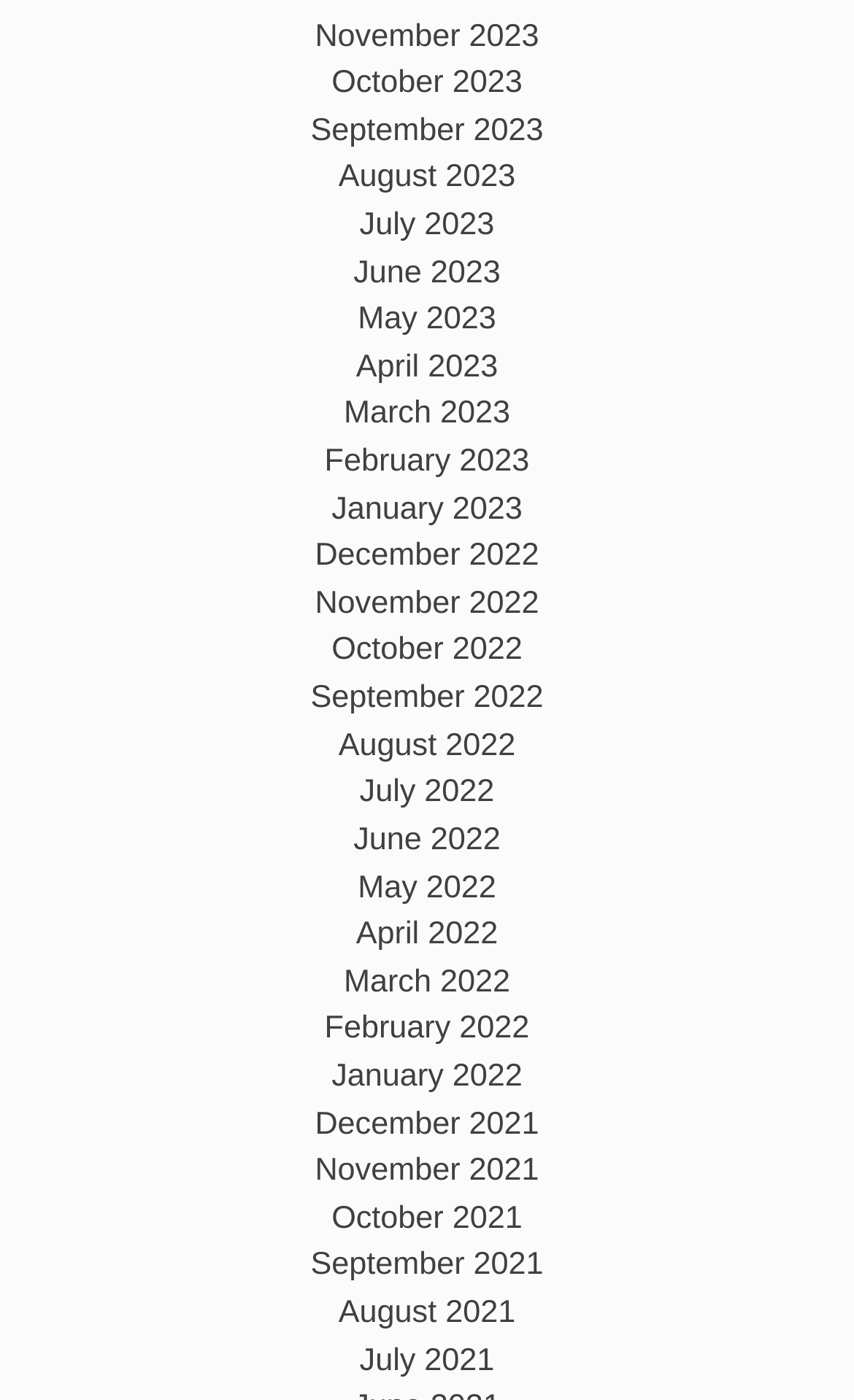Locate the bounding box coordinates of the item that should be clicked to fulfill the instruction: "View June 2023".

[0.414, 0.182, 0.586, 0.207]